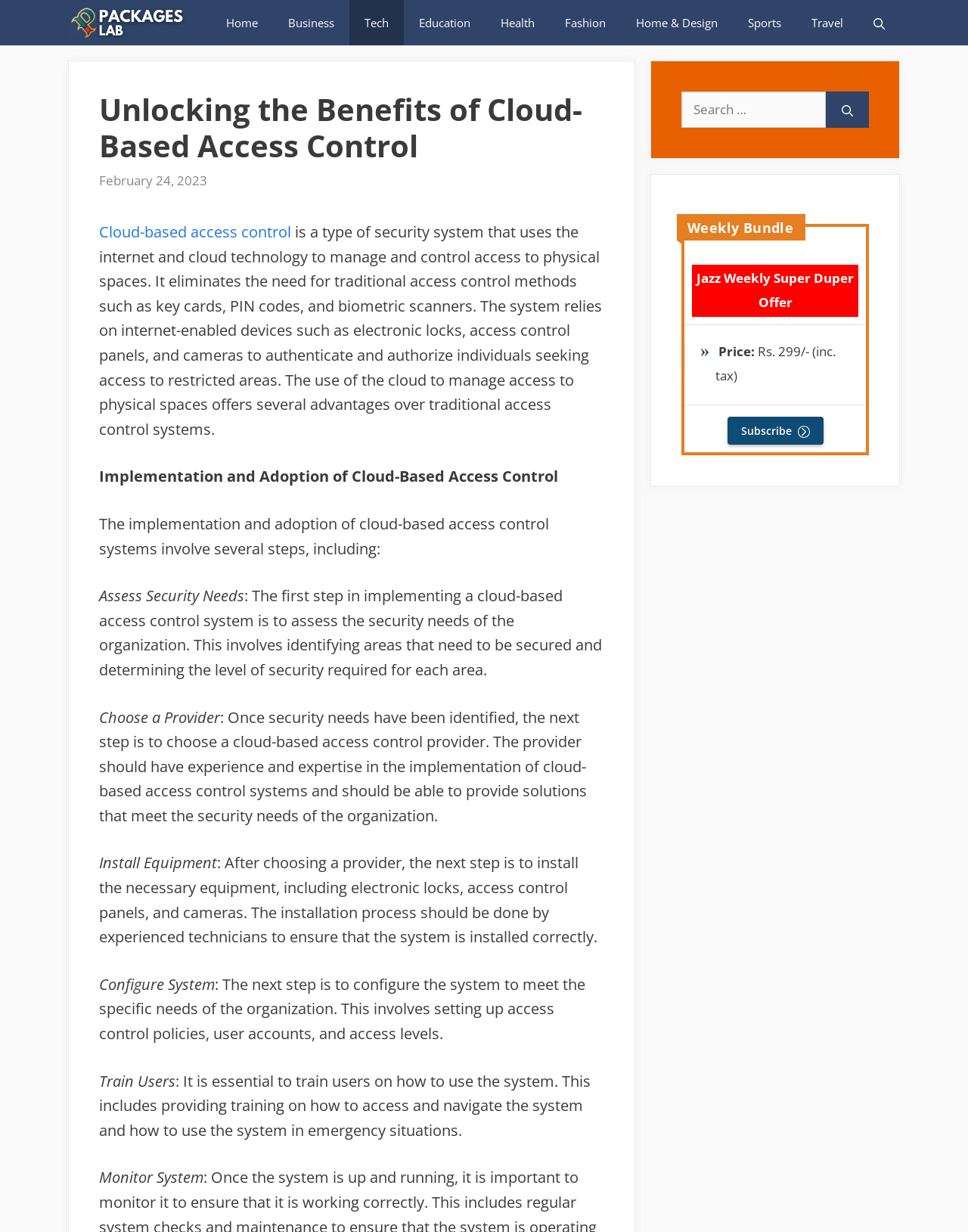Show the bounding box coordinates for the element that needs to be clicked to execute the following instruction: "Subscribe to the Weekly Bundle". Provide the coordinates in the form of four float numbers between 0 and 1, i.e., [left, top, right, bottom].

[0.751, 0.338, 0.85, 0.361]